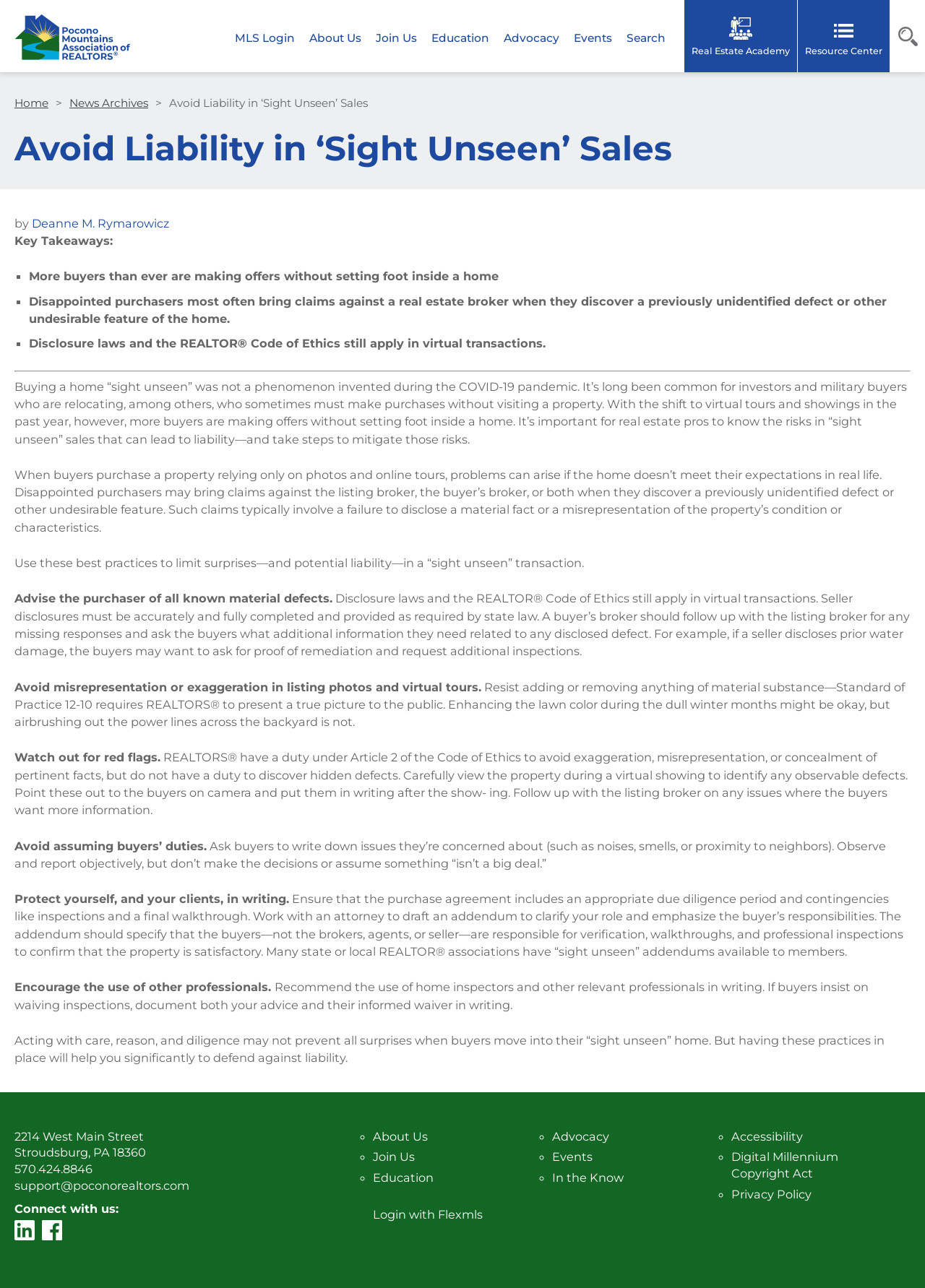Please provide the bounding box coordinates for the element that needs to be clicked to perform the instruction: "Learn about Advocacy". The coordinates must consist of four float numbers between 0 and 1, formatted as [left, top, right, bottom].

[0.597, 0.876, 0.659, 0.888]